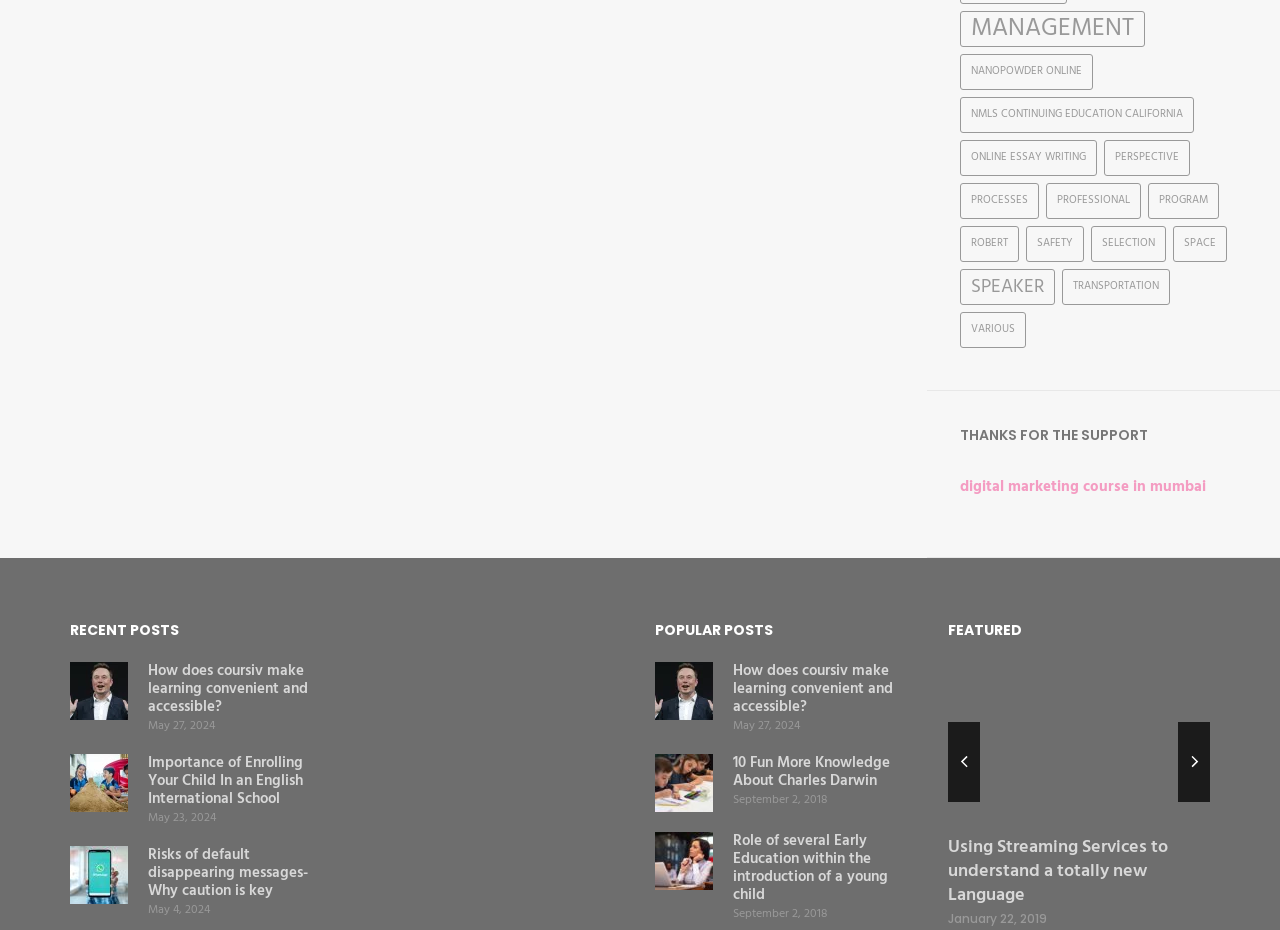Please use the details from the image to answer the following question comprehensively:
What is the purpose of the 'prev' and 'next' buttons?

The 'prev' and 'next' buttons are generic elements that are used for navigation, likely to navigate through a list of posts or articles.